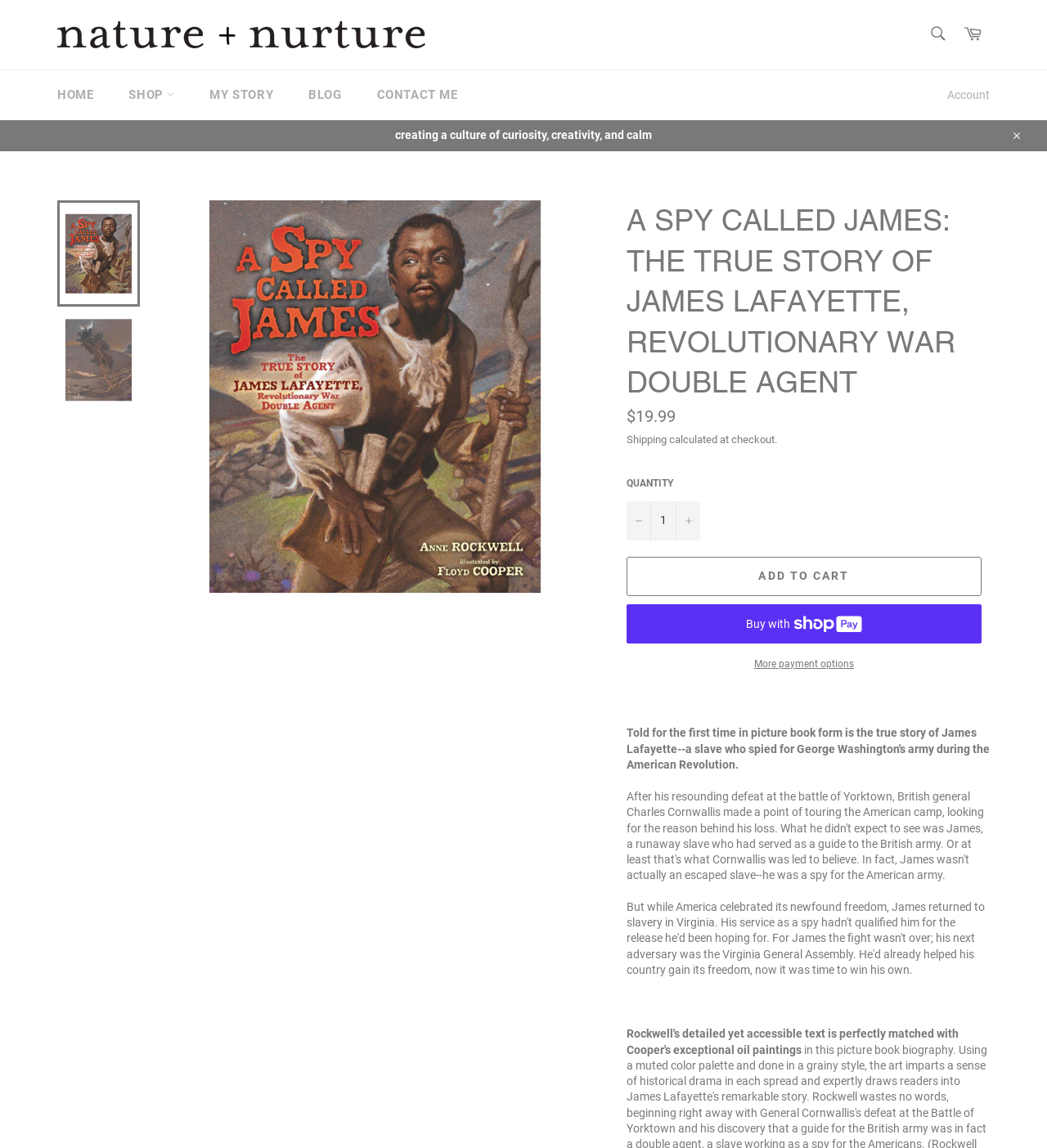What is the name of the book?
Refer to the image and give a detailed answer to the query.

I found the answer by looking at the title of the book, which is prominently displayed on the webpage. The title is 'A Spy Called James: The True Story of James Lafayette, Revolutionary War Double Agent'.